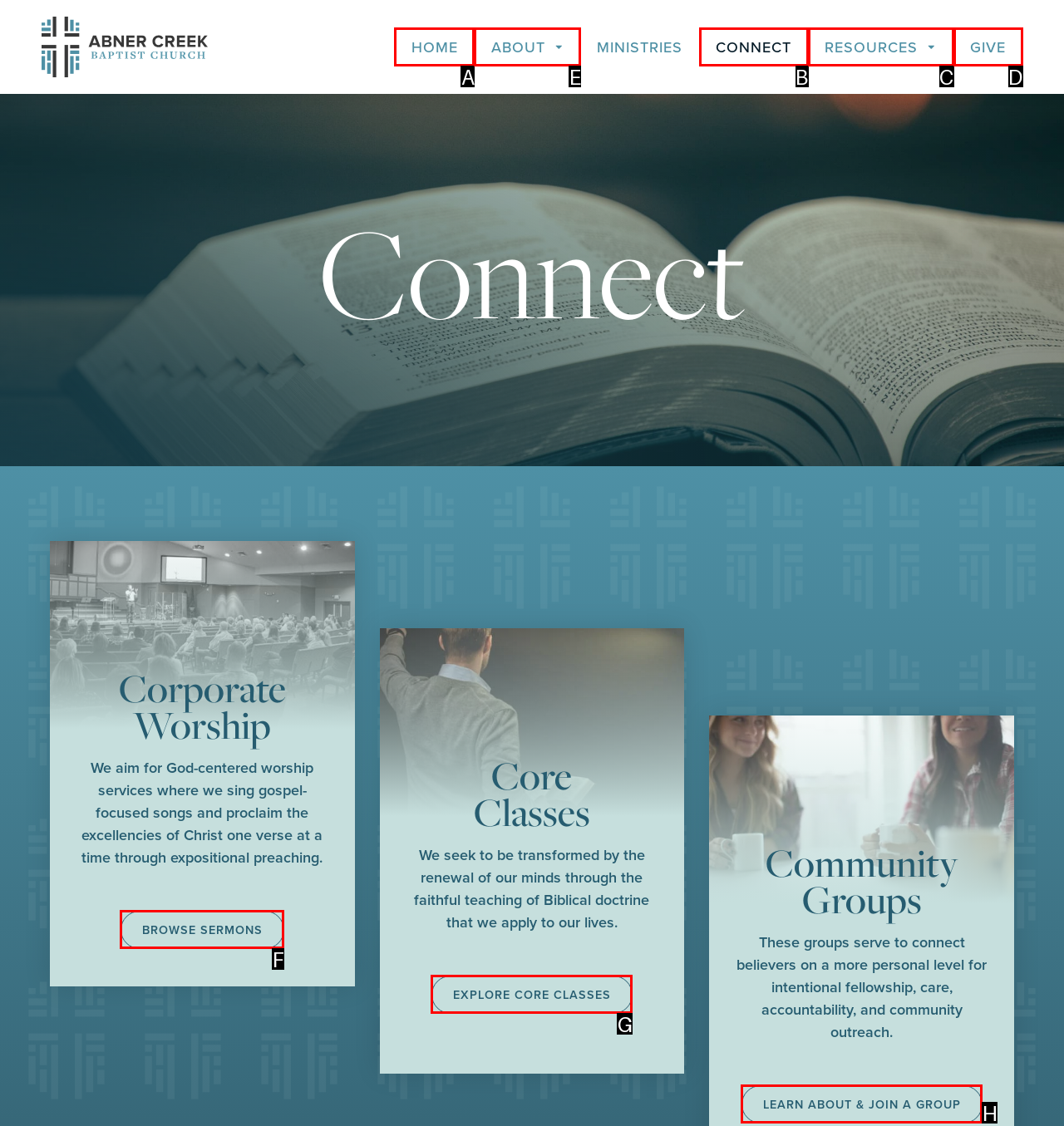Identify the appropriate lettered option to execute the following task: visit about page
Respond with the letter of the selected choice.

E